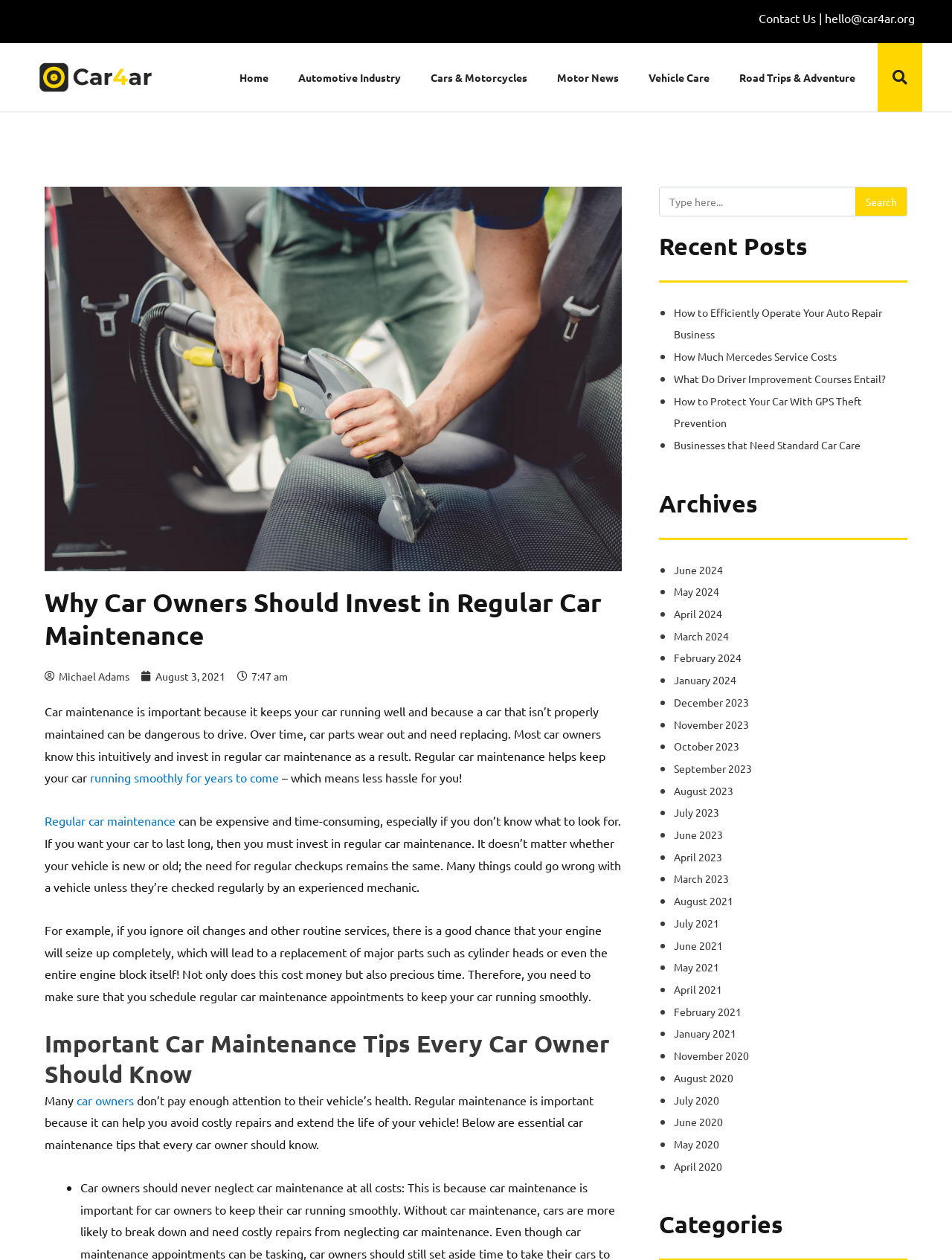For the following element description, predict the bounding box coordinates in the format (top-left x, top-left y, bottom-right x, bottom-right y). All values should be floating point numbers between 0 and 1. Description: June 2024

[0.708, 0.447, 0.759, 0.457]